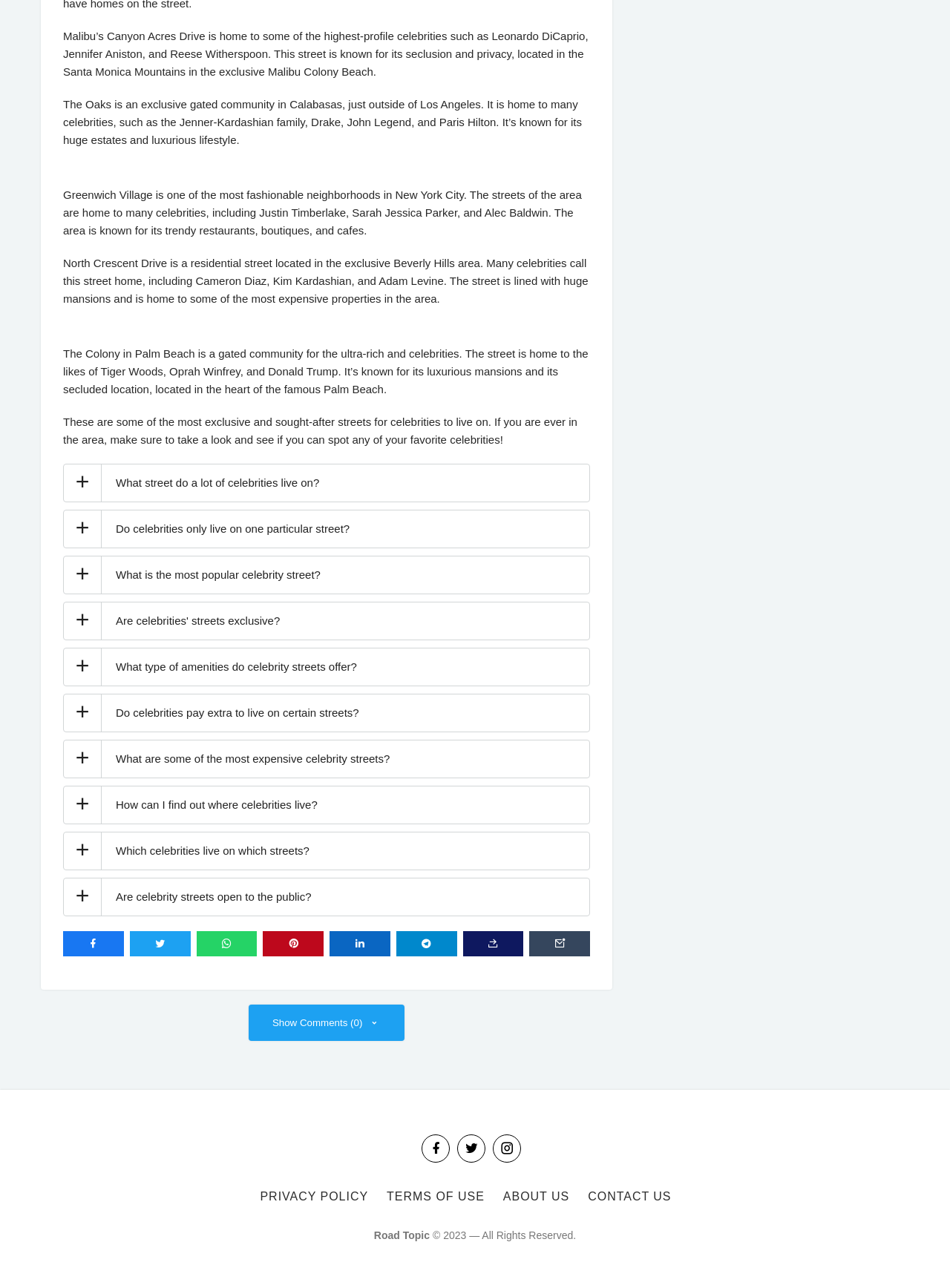Based on what you see in the screenshot, provide a thorough answer to this question: Which celebrities live on North Crescent Drive?

According to the text, North Crescent Drive is a residential street located in the exclusive Beverly Hills area, and many celebrities call this street home, including Cameron Diaz, Kim Kardashian, and Adam Levine.